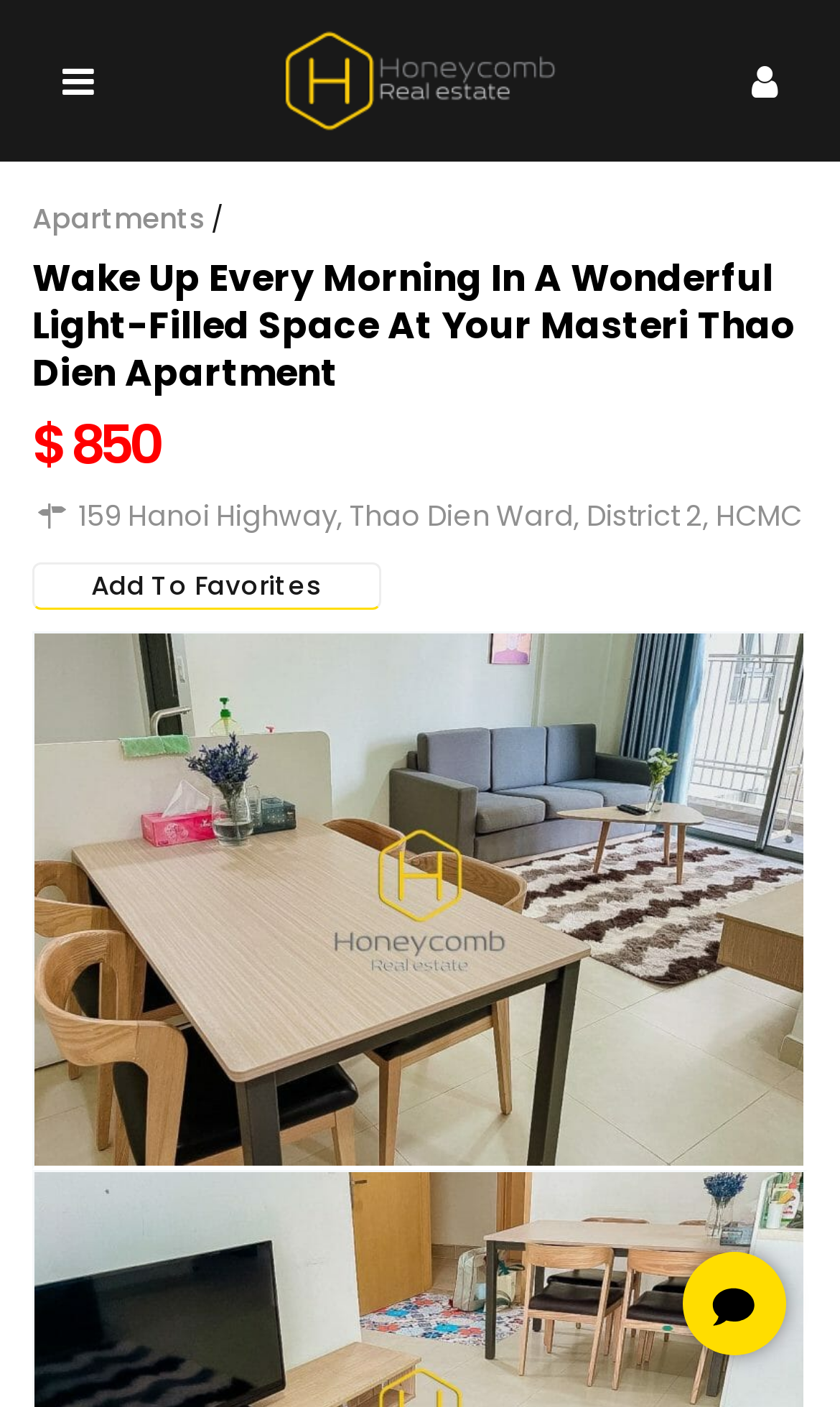Based on the element description Contact Us, identify the bounding box coordinates for the UI element. The coordinates should be in the format (top-left x, top-left y, bottom-right x, bottom-right y) and within the 0 to 1 range.

[0.813, 0.89, 0.936, 0.963]